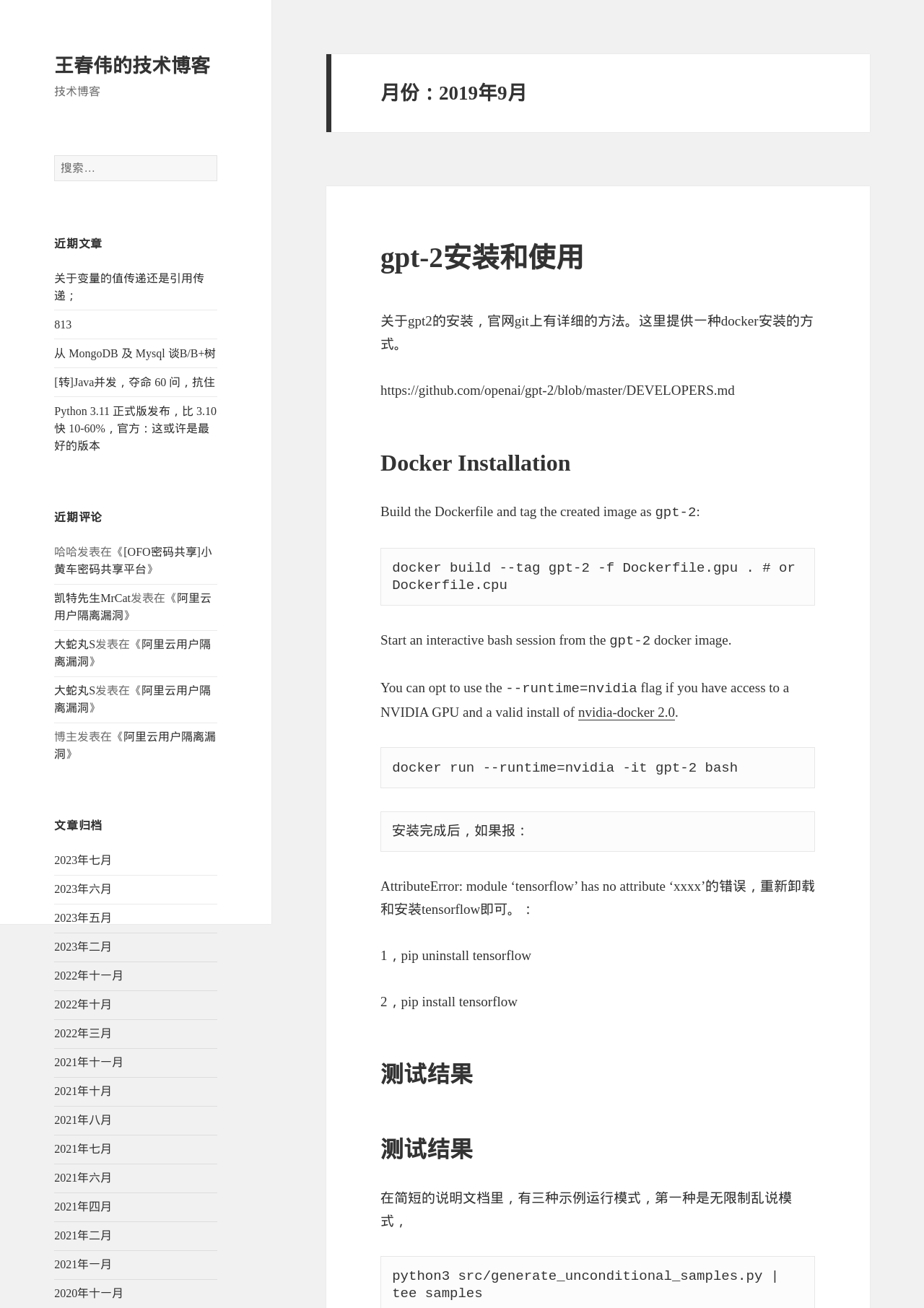Give a short answer to this question using one word or a phrase:
What is the date range of the articles in the '近期文章' section?

2019年9月